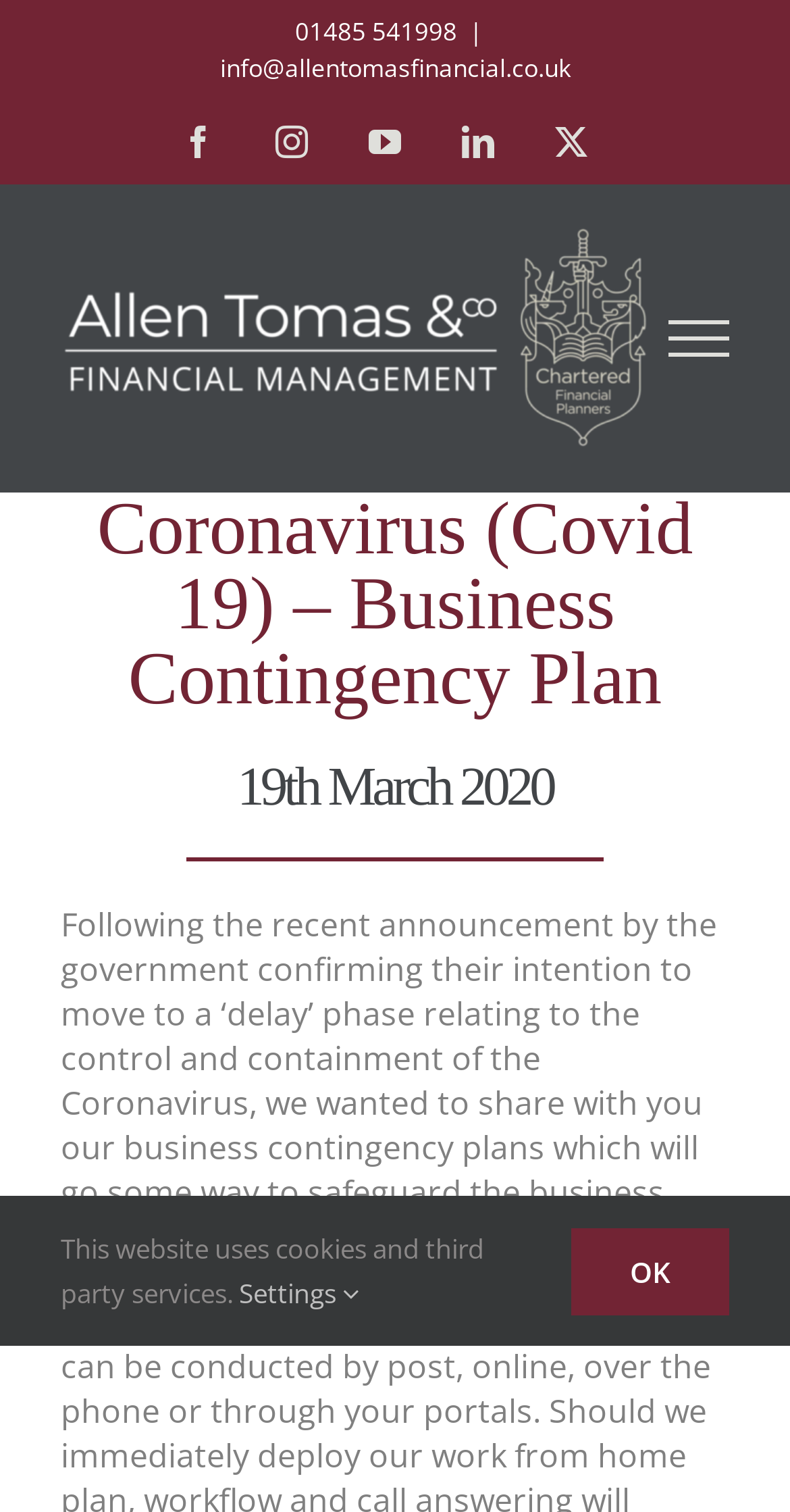Describe the webpage meticulously, covering all significant aspects.

The webpage is about Allen Tomas & Co Financial Management's business contingency plan in response to the Coronavirus pandemic. At the top left, there is a logo of the company, accompanied by a phone number and an email address. Below the logo, there are social media links to Facebook, Instagram, YouTube, LinkedIn, and an unknown platform represented by an "X" icon.

The main content of the webpage is divided into sections. The first section has a heading "Coronavirus (Covid 19) – Business Contingency Plan" followed by a subheading "19th March 2020". Below the subheading, there is a paragraph of text explaining the company's business contingency plans in response to the government's announcement to move to a 'delay' phase in controlling the Coronavirus.

At the bottom left of the page, there is a notice stating "This website uses cookies and third party services." Next to the notice, there are two links: "Settings" and "OK". On the bottom right, there is a "Go to Top" link, allowing users to quickly navigate back to the top of the page.